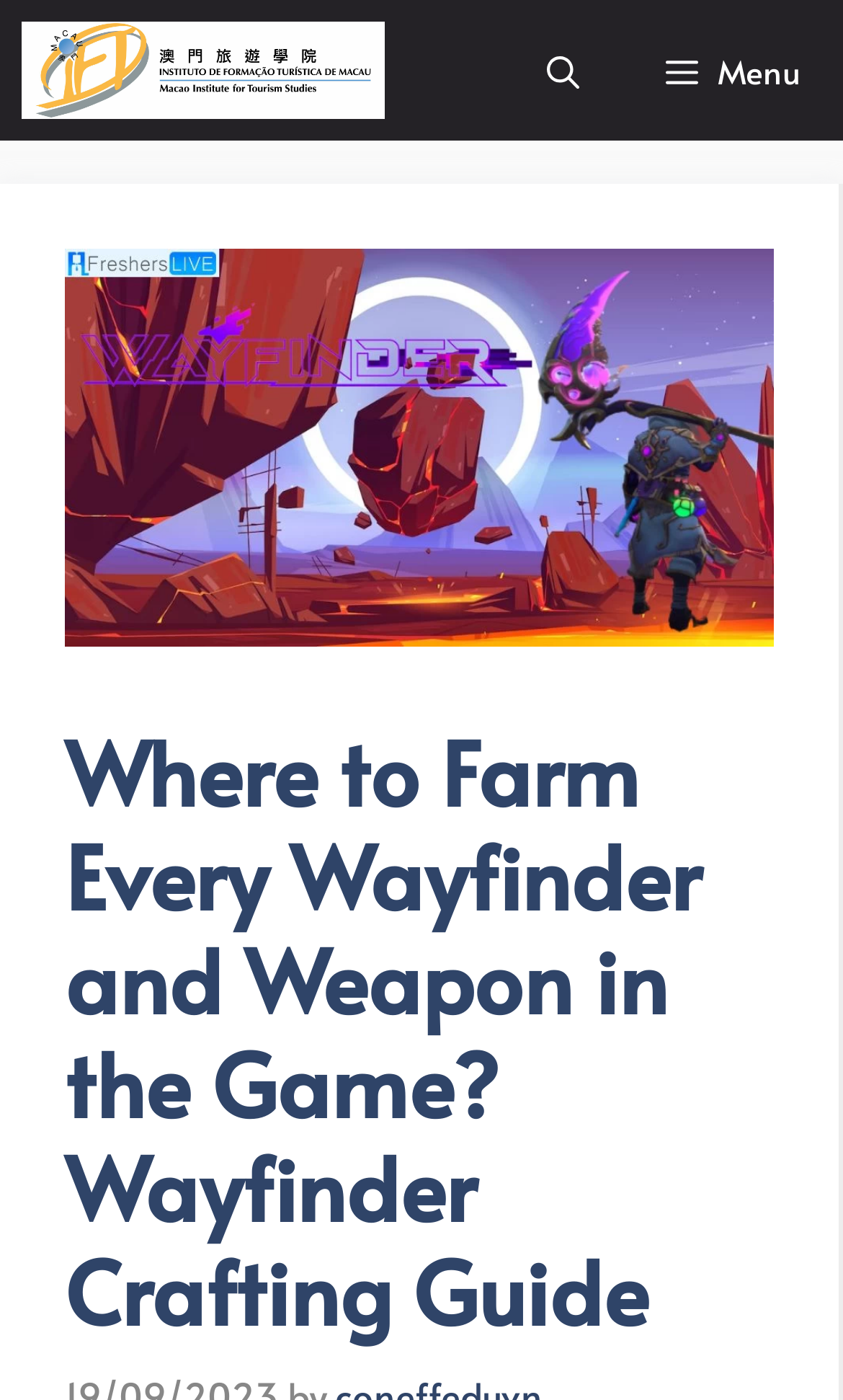Utilize the details in the image to thoroughly answer the following question: What is the topic of the main content?

I looked at the heading element on the page, which contains the text 'Where to Farm Every Wayfinder and Weapon in the Game? Wayfinder Crafting Guide', and determined that the main content is about a Wayfinder Crafting Guide.